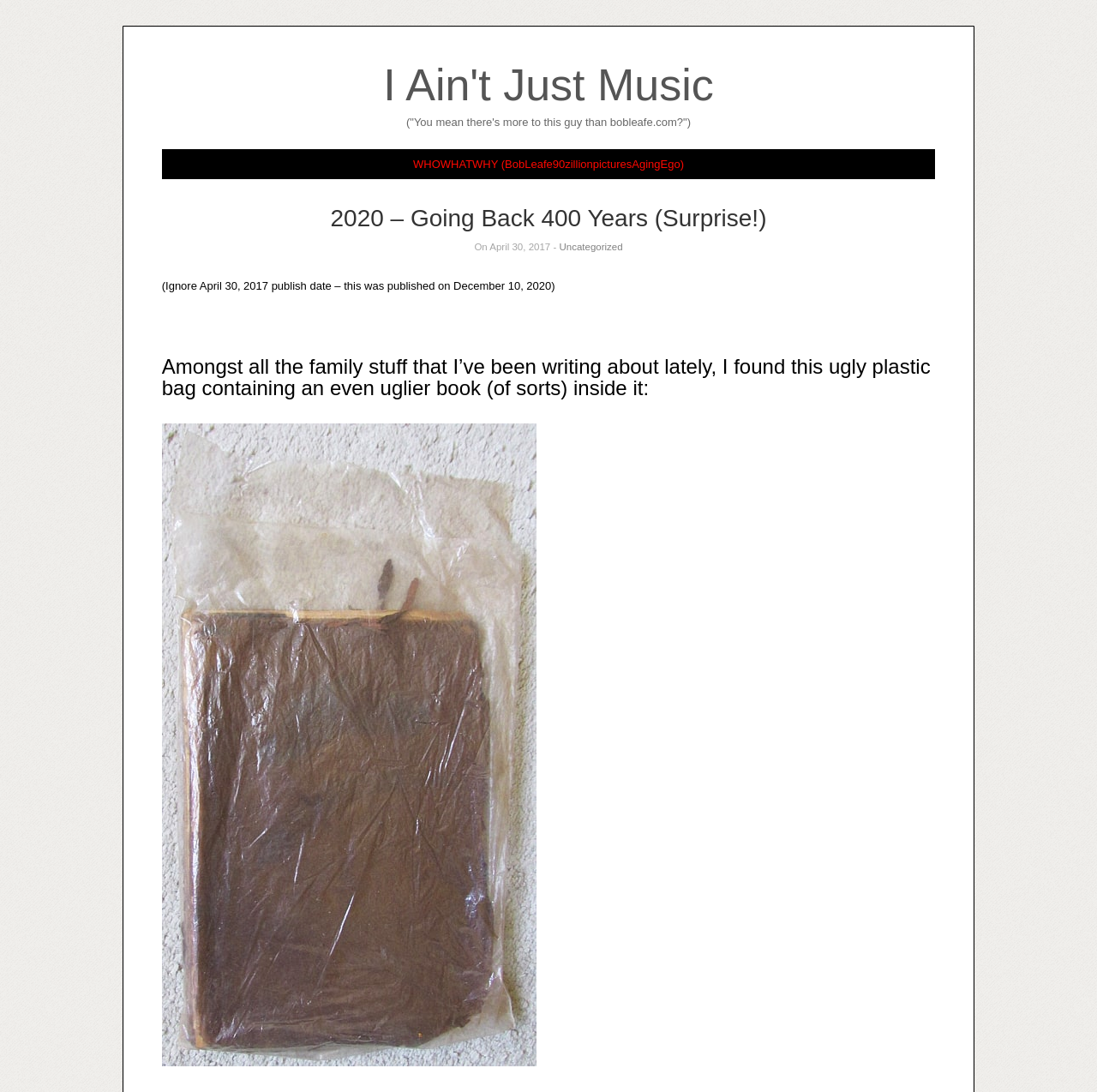Using the format (top-left x, top-left y, bottom-right x, bottom-right y), provide the bounding box coordinates for the described UI element. All values should be floating point numbers between 0 and 1: WHOWHATWHY (BobLeafe90zillionpicturesAgingEgo)

[0.377, 0.144, 0.623, 0.156]